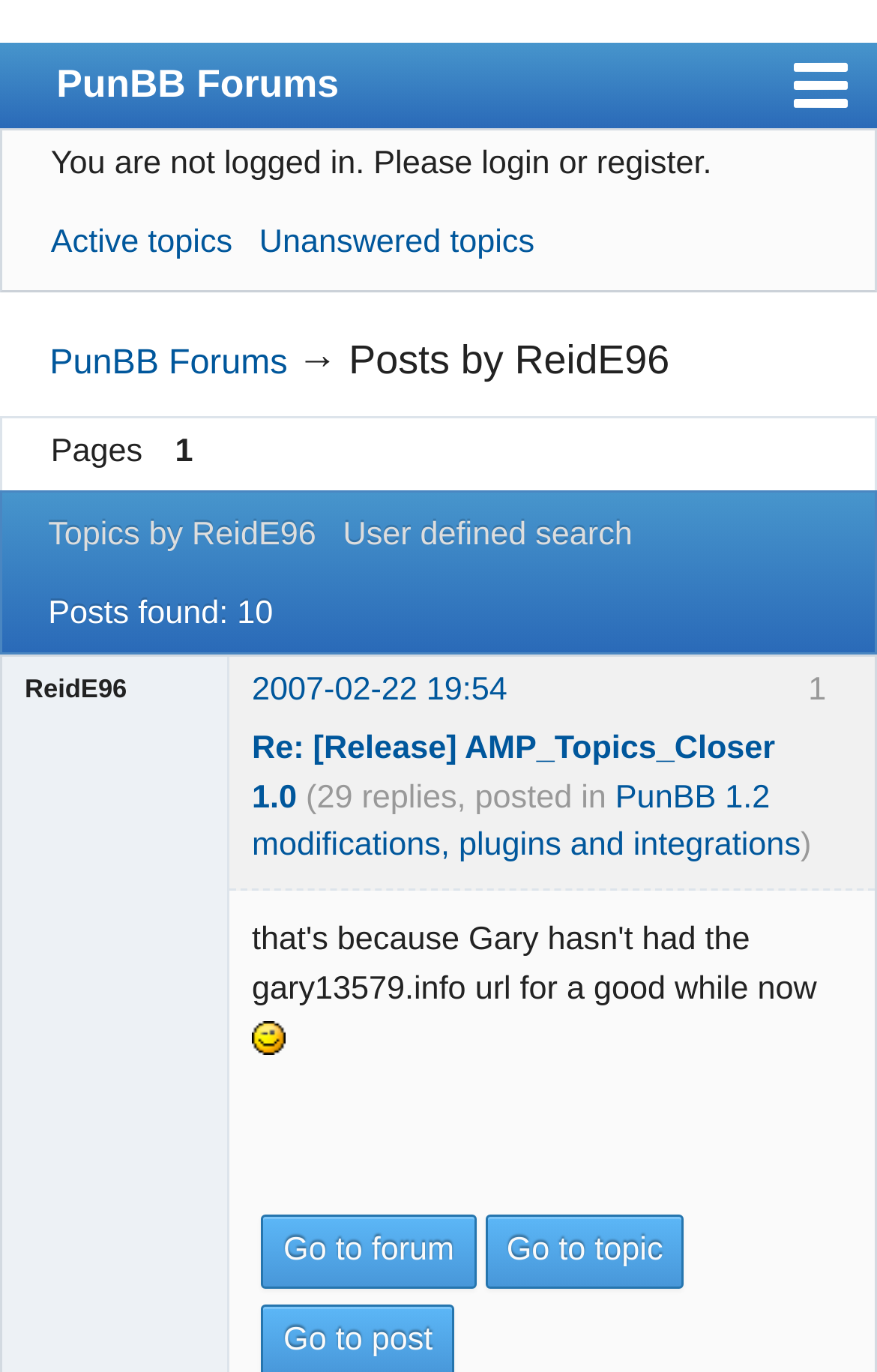Pinpoint the bounding box coordinates of the element you need to click to execute the following instruction: "Go to topic". The bounding box should be represented by four float numbers between 0 and 1, in the format [left, top, right, bottom].

[0.553, 0.886, 0.781, 0.939]